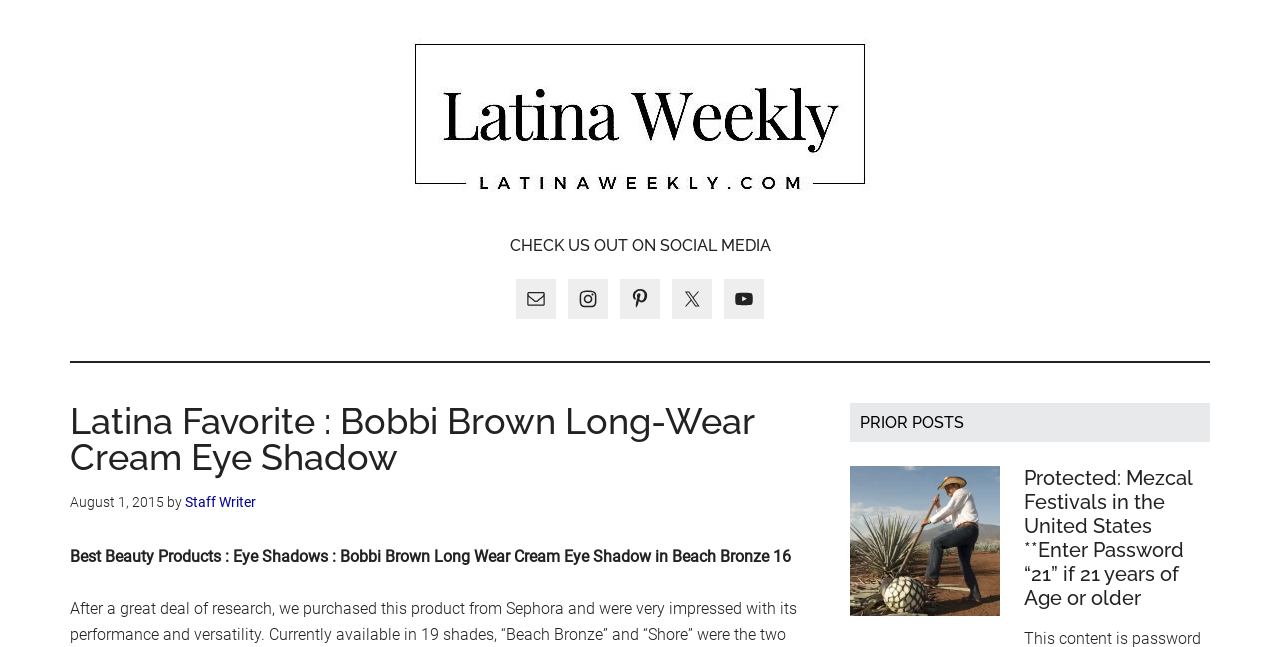Please identify the bounding box coordinates of the area that needs to be clicked to fulfill the following instruction: "Click on the 'LATINA WEEKLY' link."

[0.305, 0.298, 0.695, 0.328]